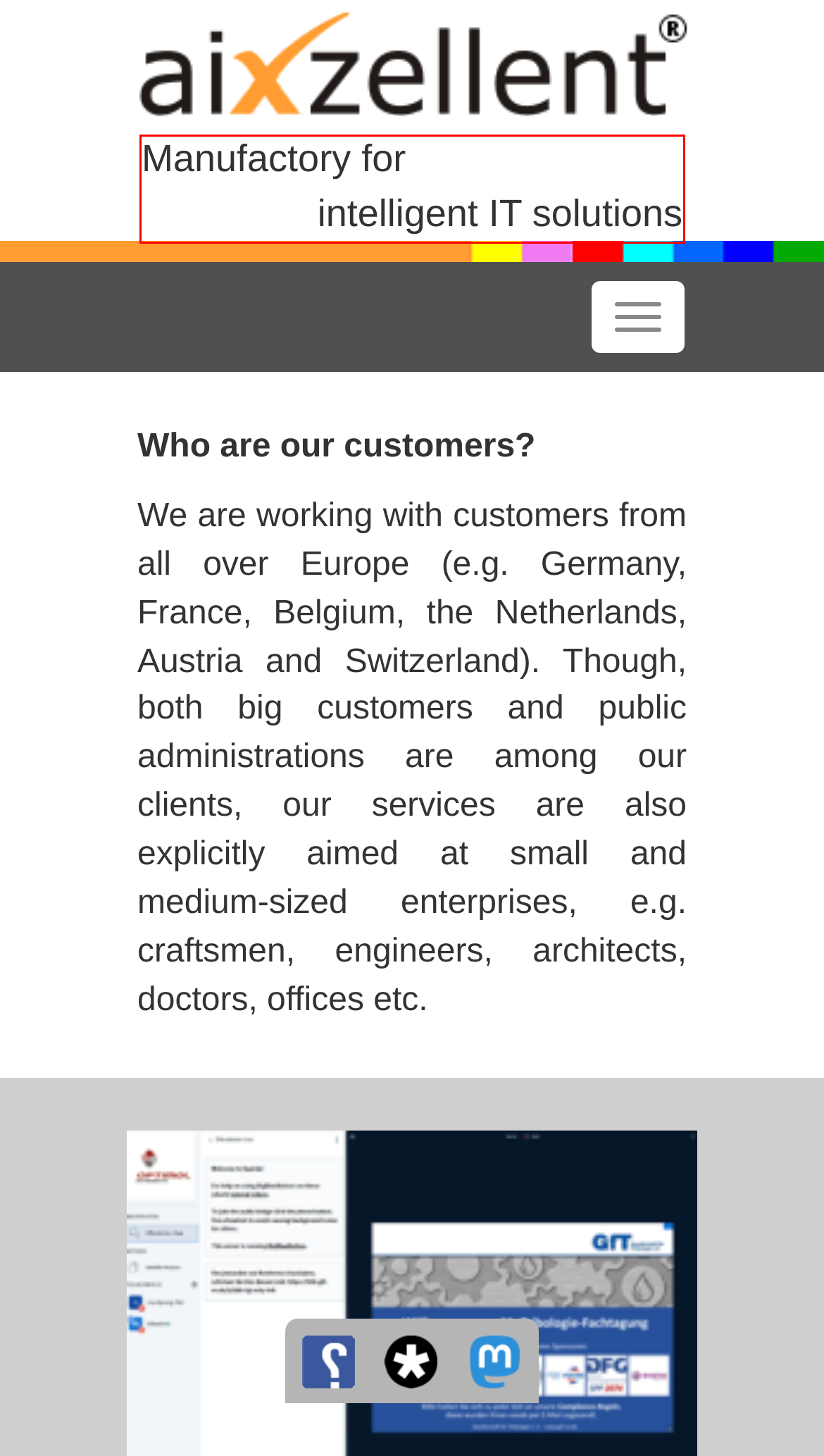Given a screenshot of a webpage with a red rectangle bounding box around a UI element, select the best matching webpage description for the new webpage that appears after clicking the highlighted element. The candidate descriptions are:
A. Bioland-Hof Gut Paulinenwäldchen | Biohof
B. aixzellent | Web & Video Meetings
C. aixzellent.com  🇺🇦 (@aixzellent@mastodaix.de) - Mastodaix
D. Projekte
E. K&S | Home
F. aixzellent
G. aixzellent | E-Learning
H. aixzellent | Digital events

F